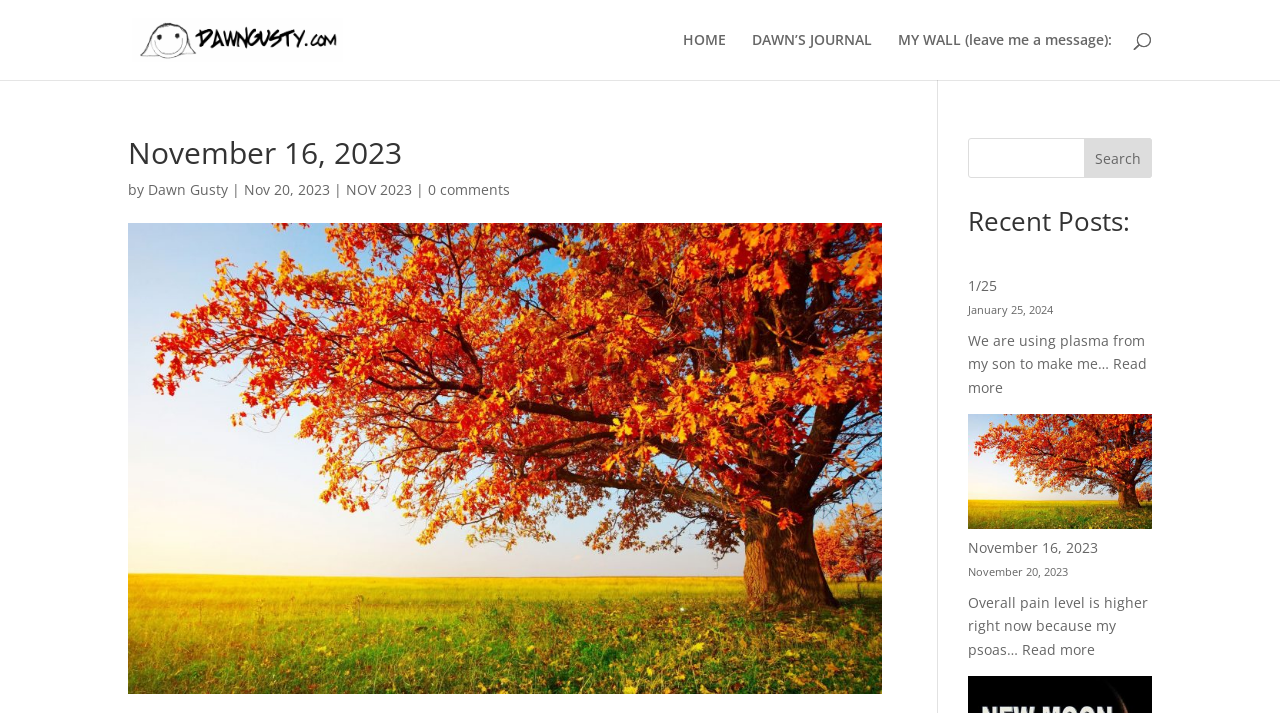Please specify the bounding box coordinates for the clickable region that will help you carry out the instruction: "leave a message on my wall".

[0.702, 0.046, 0.869, 0.112]